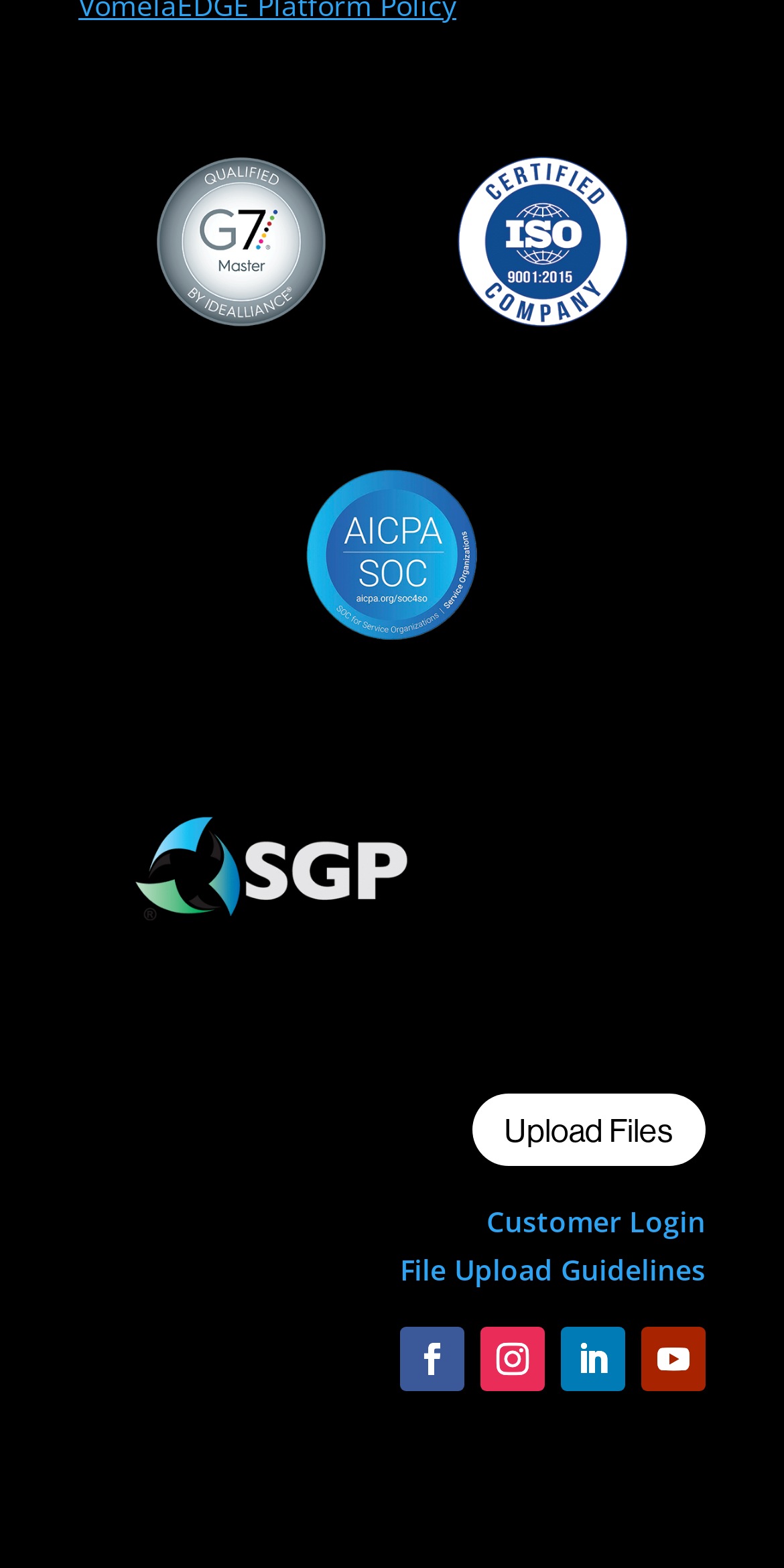Provide a one-word or short-phrase answer to the question:
What is the likely function of the 'Customer Login' link?

Login access